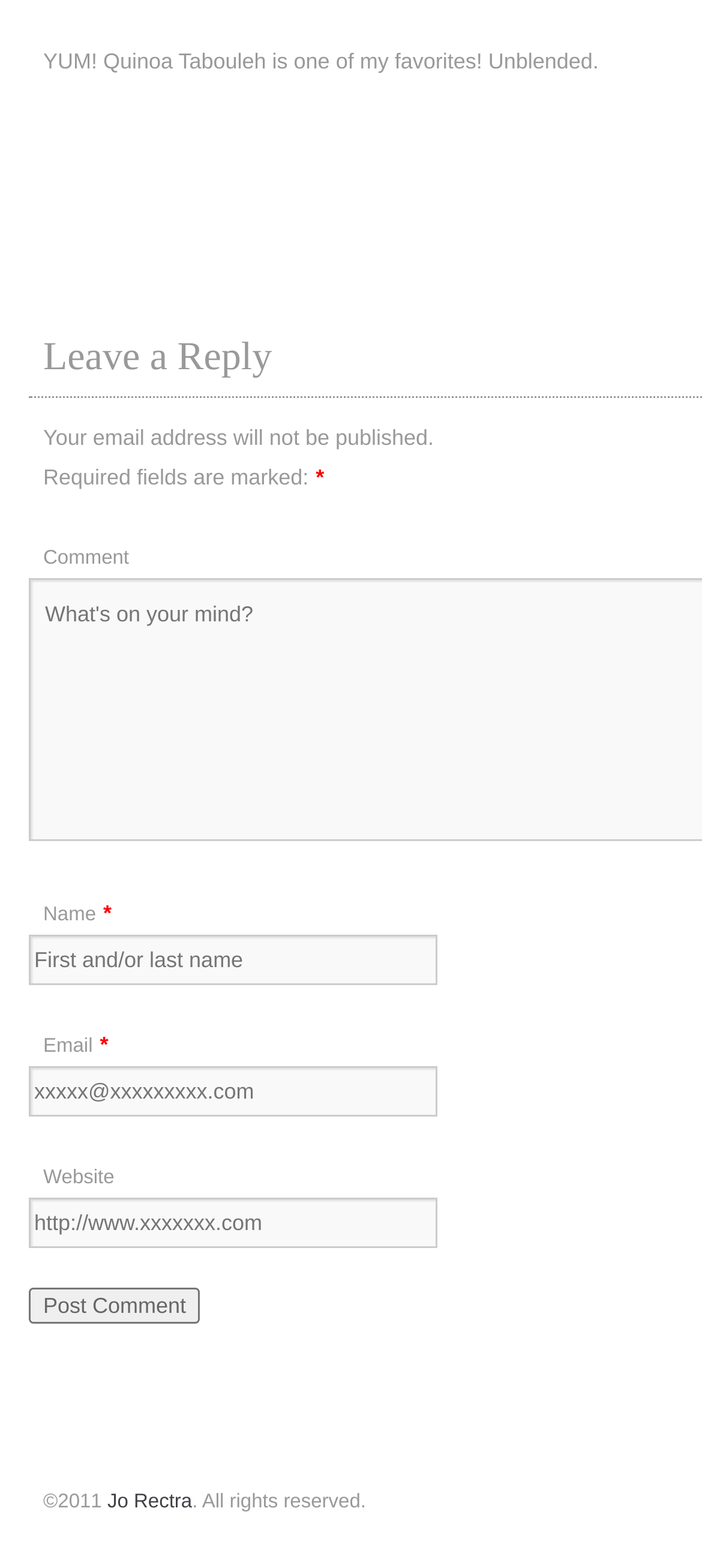Based on the image, provide a detailed and complete answer to the question: 
What is the name of the dish mentioned?

The webpage mentions 'YUM! Quinoa Tabouleh is one of my favorites! Unblended.' at the top, indicating that the dish being referred to is Quinoa Tabouleh.